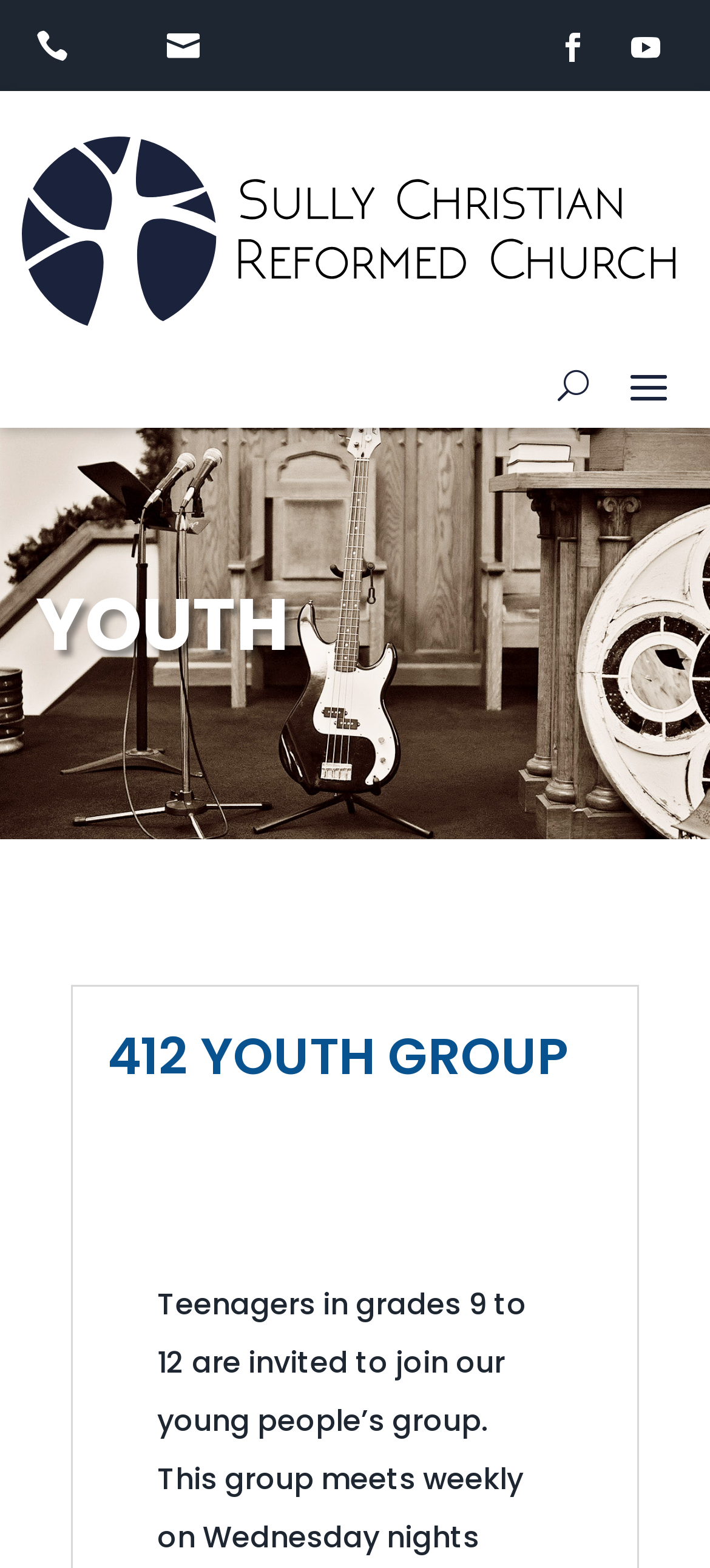How many links are there in the top navigation?
Provide an in-depth and detailed explanation in response to the question.

I counted the number of link elements at the top of the page and found three links with the texts '', '', and 'Sully Christian Reformed Church'.